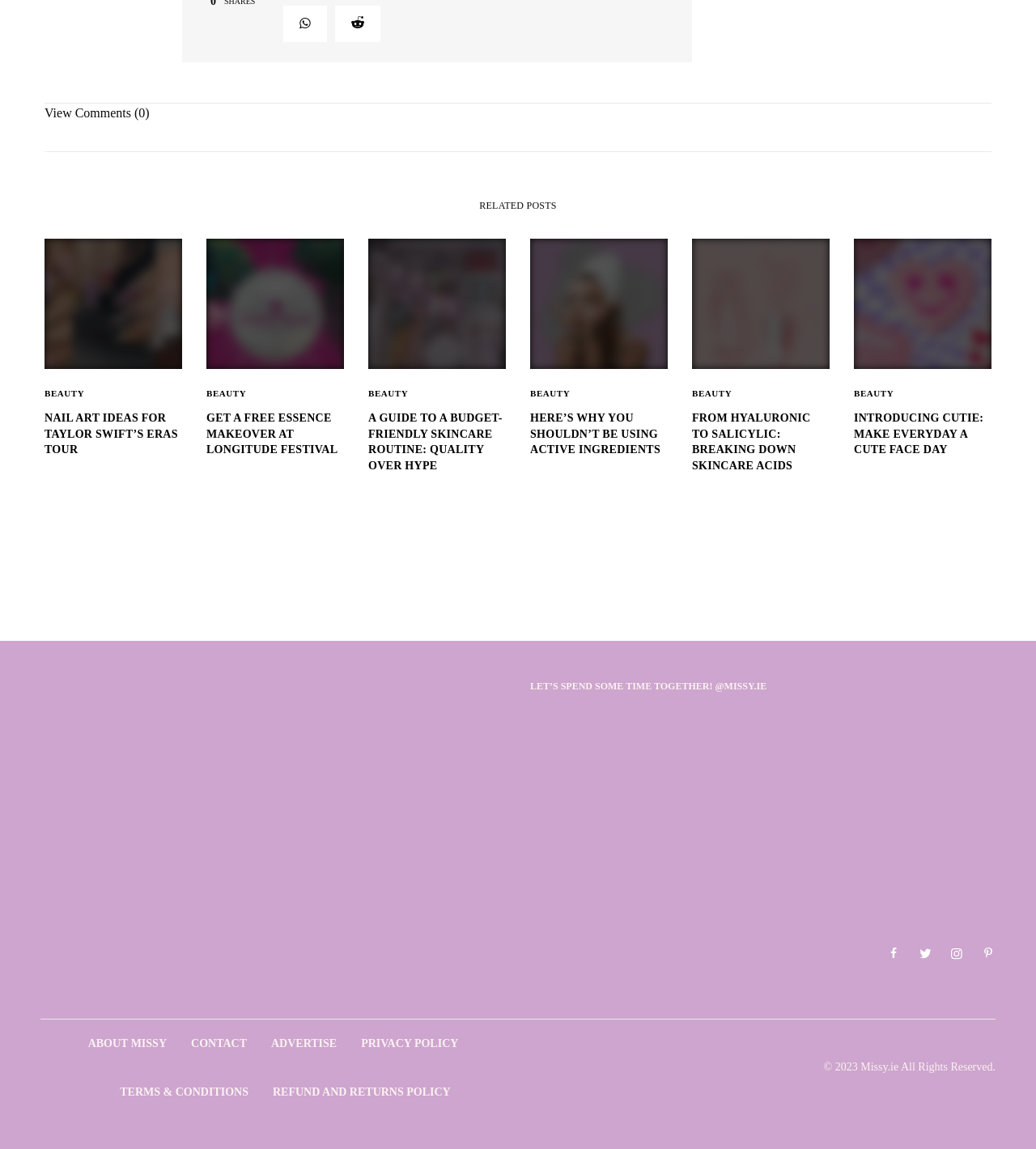Pinpoint the bounding box coordinates of the clickable element to carry out the following instruction: "Go to ABOUT MISSY."

[0.085, 0.887, 0.161, 0.929]